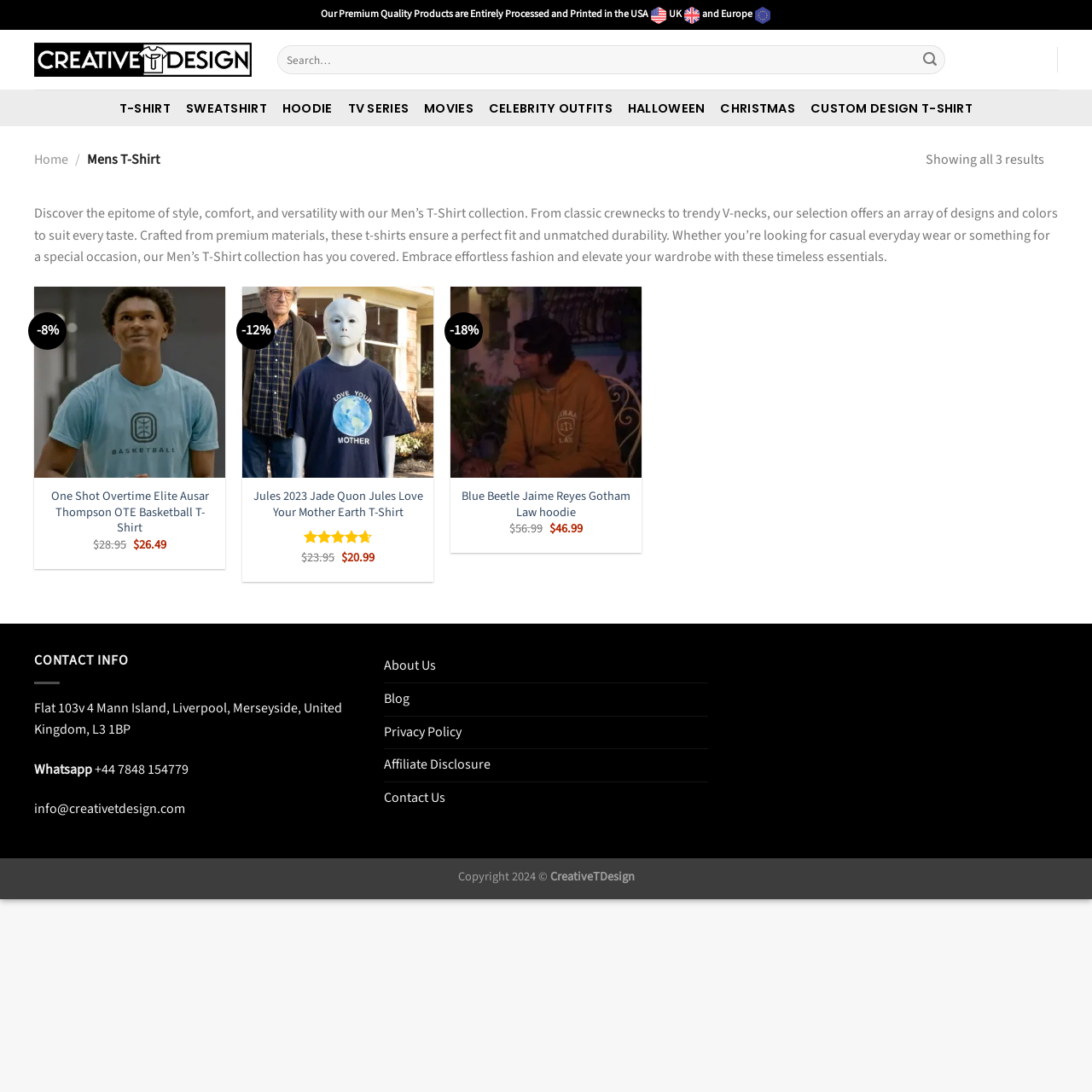What is the name of the company?
Give a detailed explanation using the information visible in the image.

I found the logo and the text 'CreativeTDesign' at the top of the webpage, which is likely the name of the company. I also found the same text at the bottom of the webpage in the copyright section.